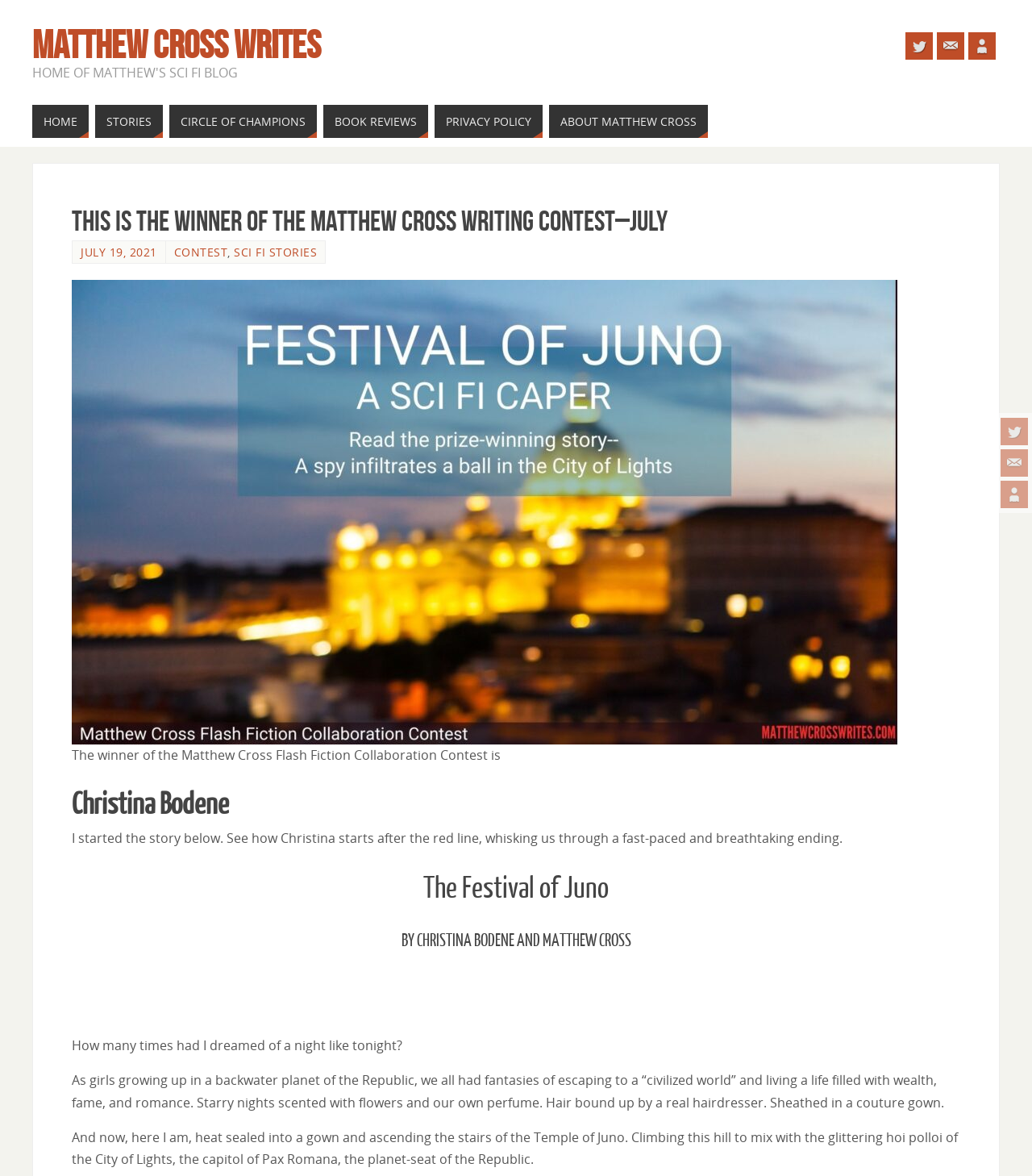Utilize the details in the image to give a detailed response to the question: What is the name of the planet where the protagonist grew up?

I found the answer by reading the text 'As girls growing up in a backwater planet of the Republic, we all had fantasies of escaping to a “civilized world” and living a life filled with wealth, fame, and romance.' which indicates that the protagonist grew up on a backwater planet of the Republic.